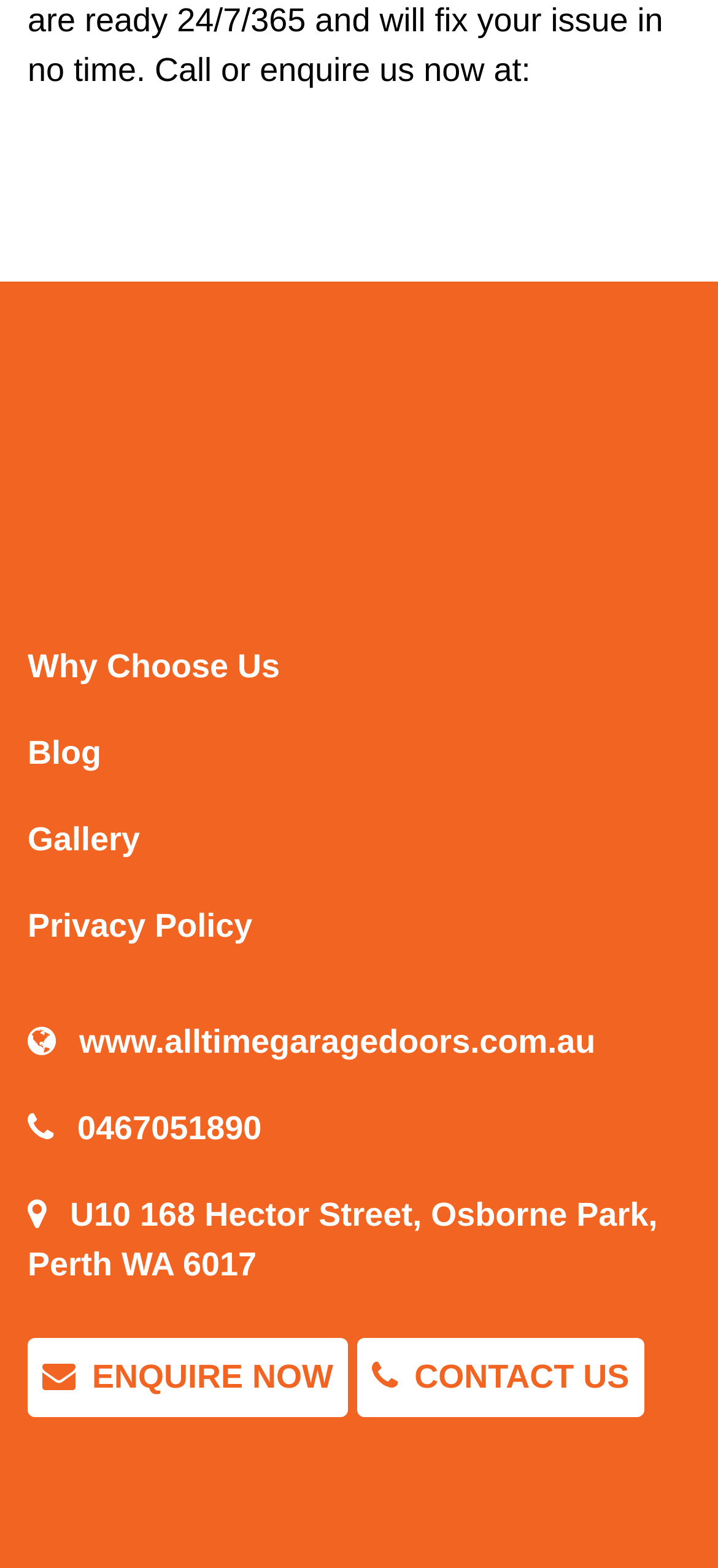Using details from the image, please answer the following question comprehensively:
What is the phone number on the webpage?

The phone number can be found in the link with the icon '' which is located at the bottom of the webpage. The text of the link is '0467051890'.